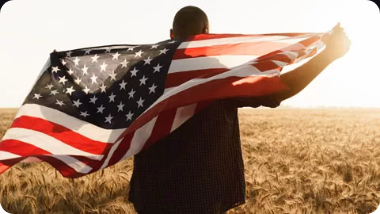Please reply to the following question using a single word or phrase: 
What time of day is depicted in the image?

Sunset